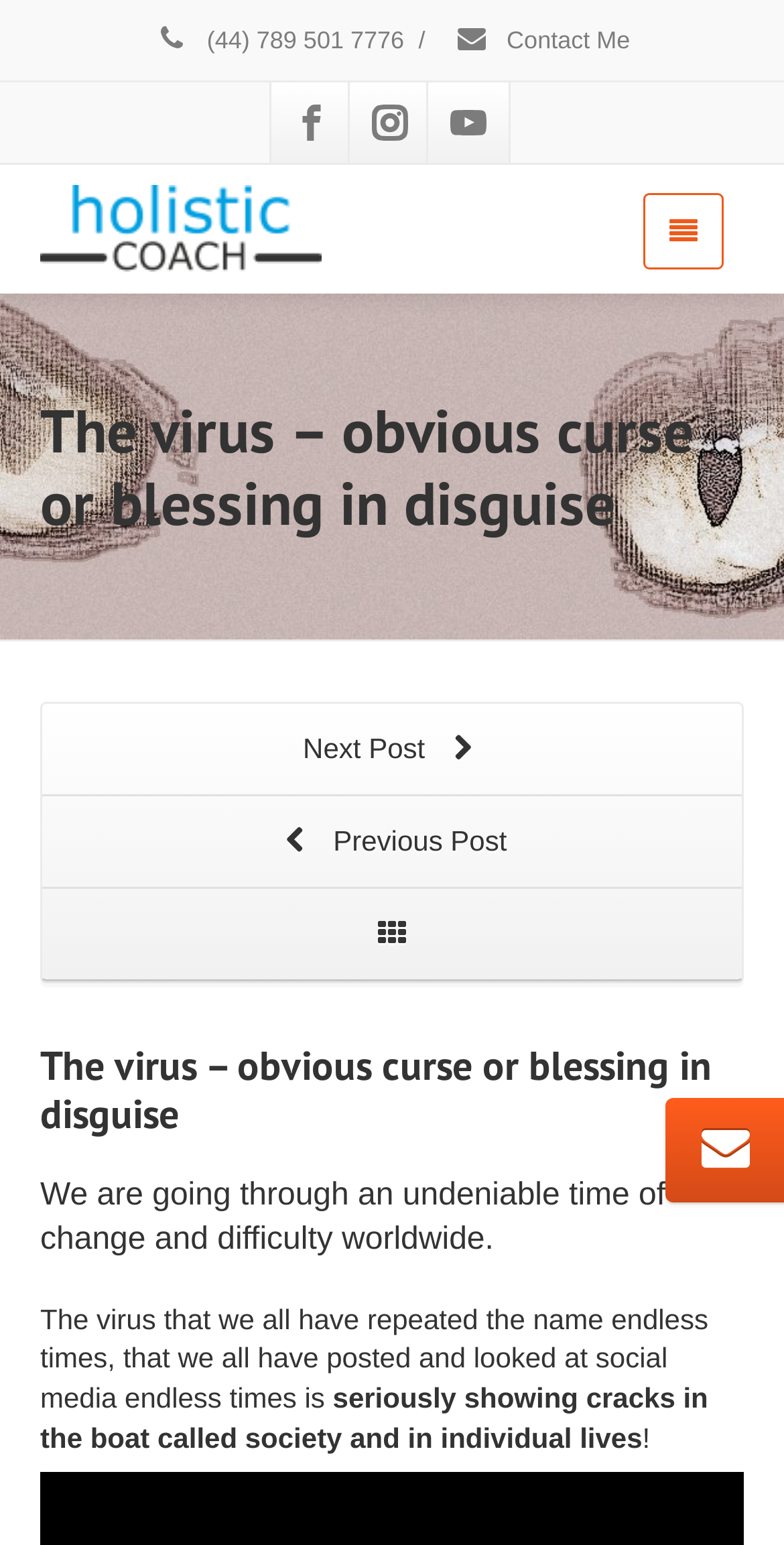Please identify the bounding box coordinates of the clickable area that will fulfill the following instruction: "Visit Facebook page". The coordinates should be in the format of four float numbers between 0 and 1, i.e., [left, top, right, bottom].

[0.345, 0.053, 0.447, 0.105]